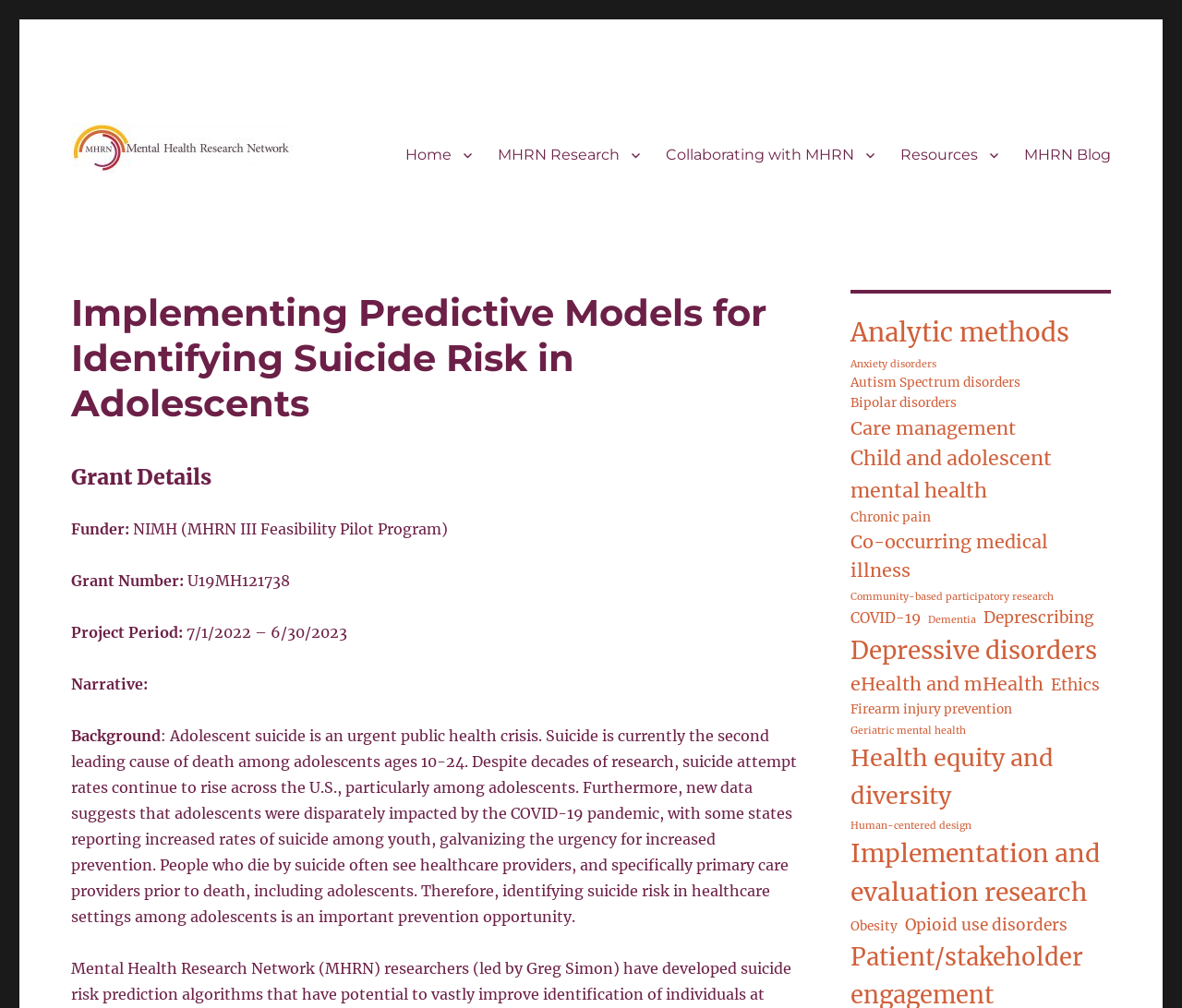Based on what you see in the screenshot, provide a thorough answer to this question: What is the funder of this grant?

I found the funder of this grant by looking at the 'Funder:' label and its corresponding text, which is 'NIMH (MHRN III Feasibility Pilot Program)'.